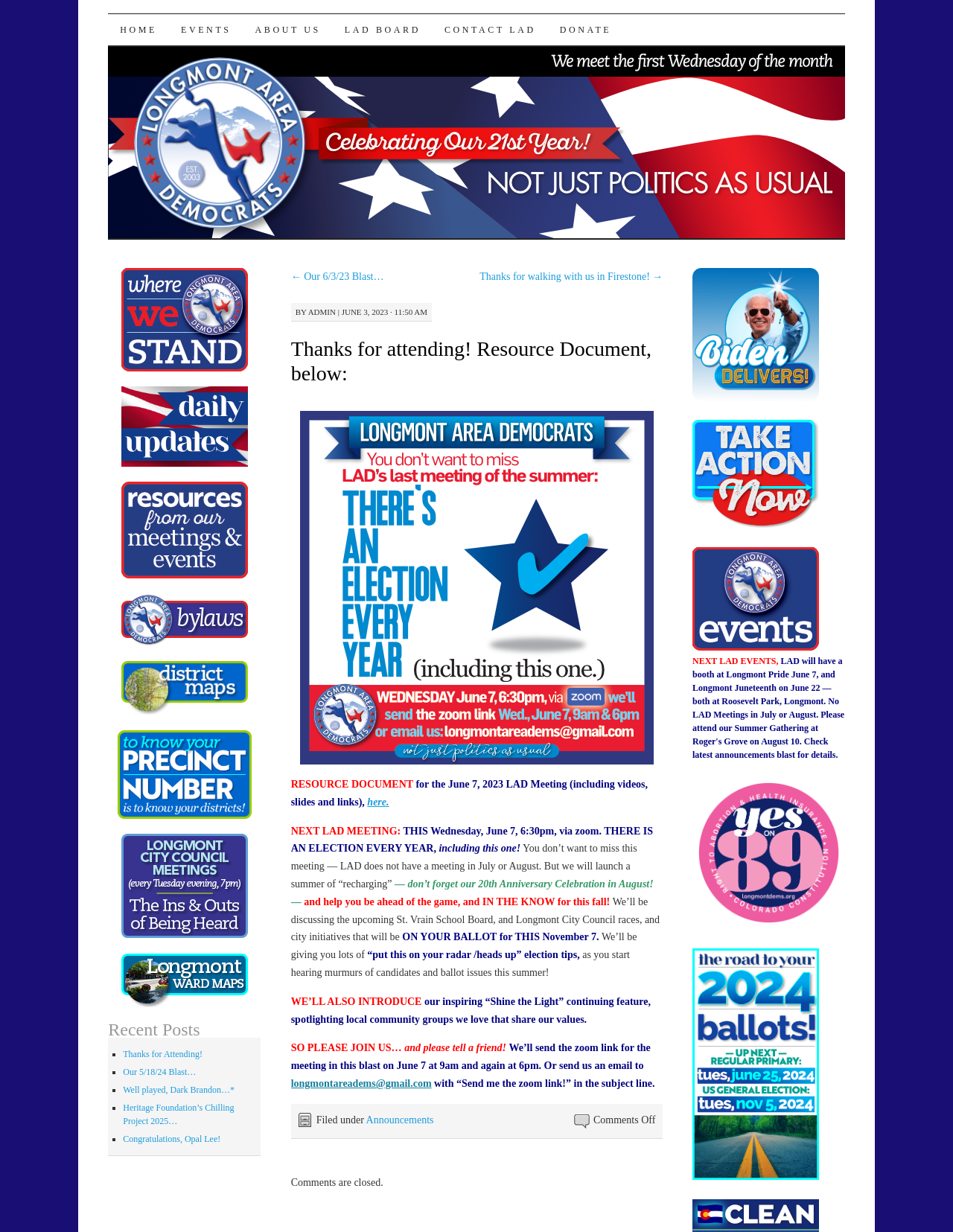What is the name of the organization?
Please answer the question with a single word or phrase, referencing the image.

Longmont Area Democrats